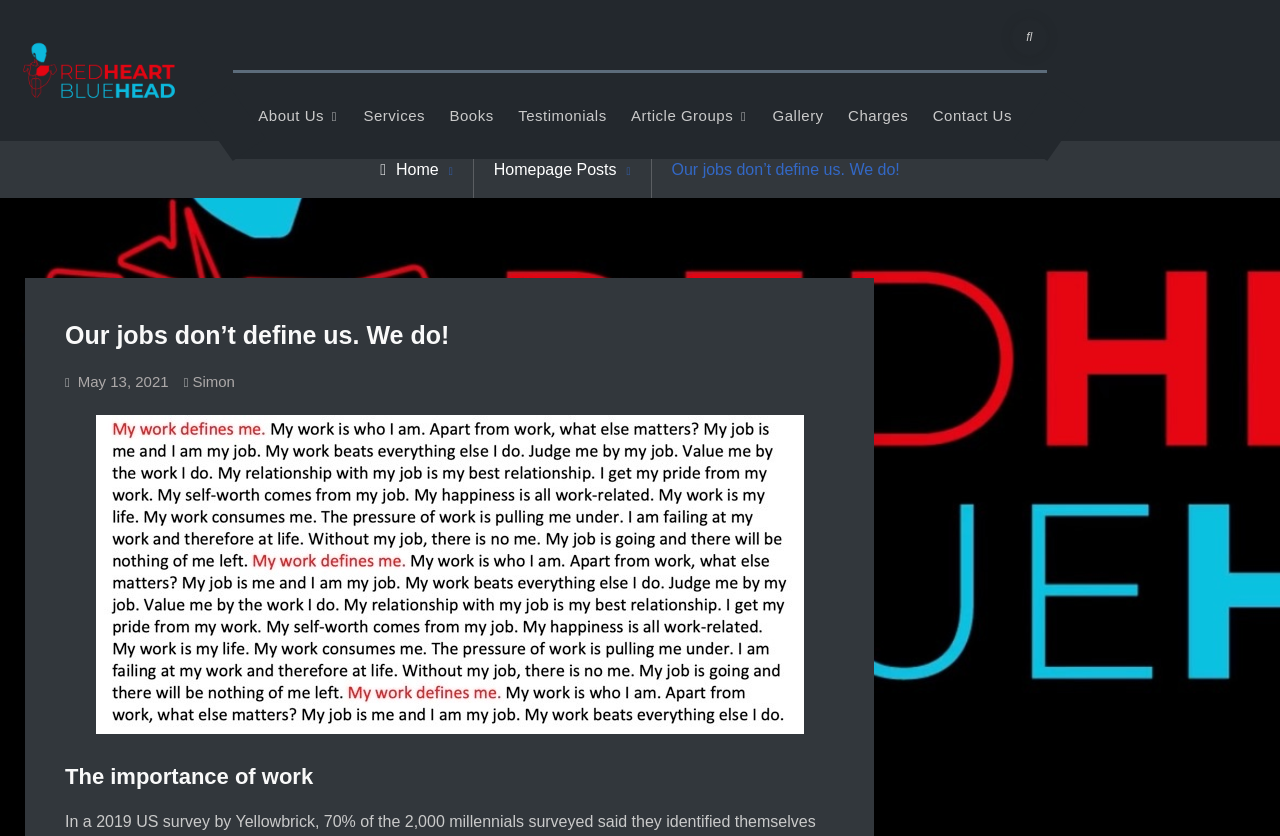Could you indicate the bounding box coordinates of the region to click in order to complete this instruction: "Search for something".

[0.79, 0.024, 0.818, 0.066]